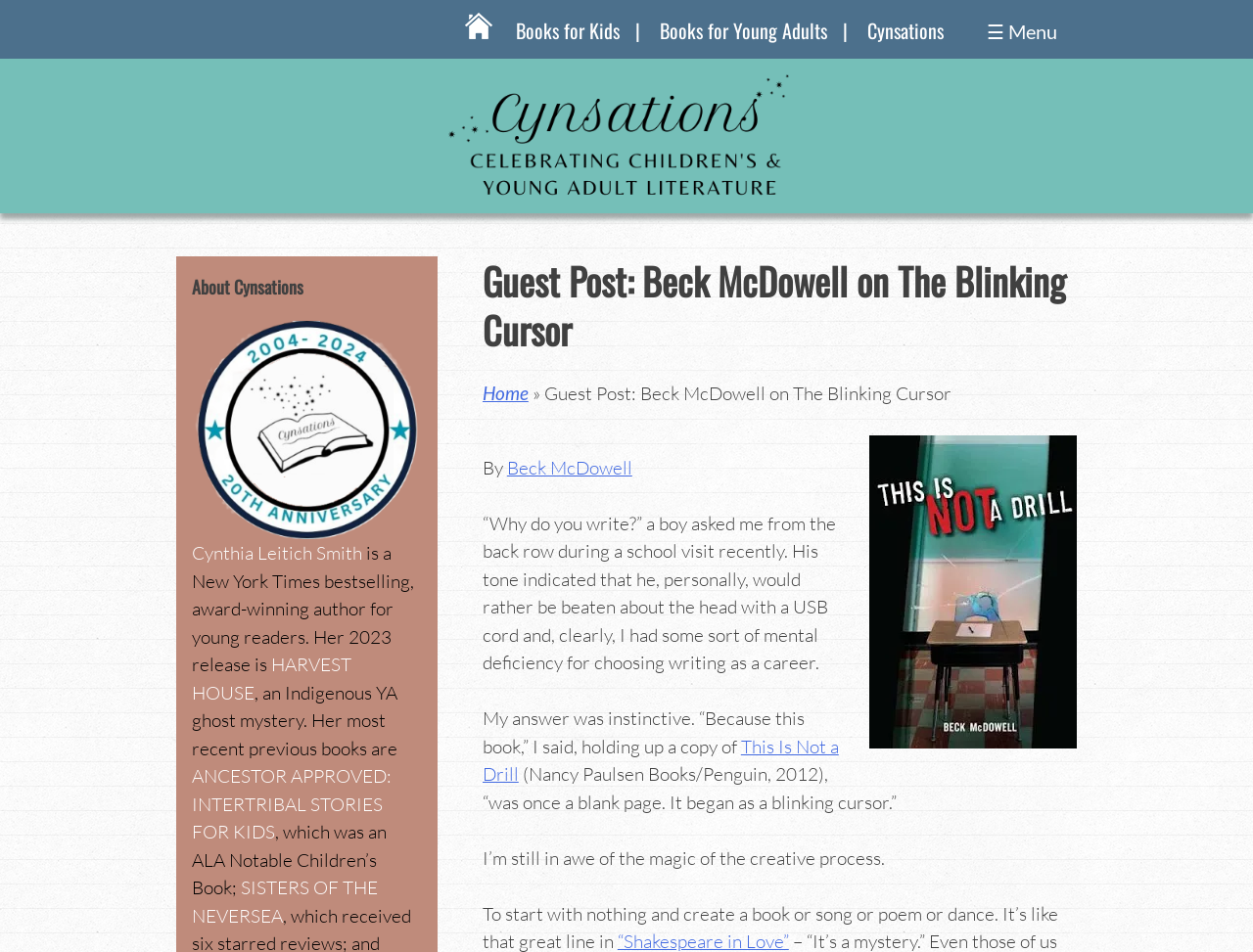Point out the bounding box coordinates of the section to click in order to follow this instruction: "Learn more about Cynthia Leitich Smith".

[0.153, 0.569, 0.289, 0.593]